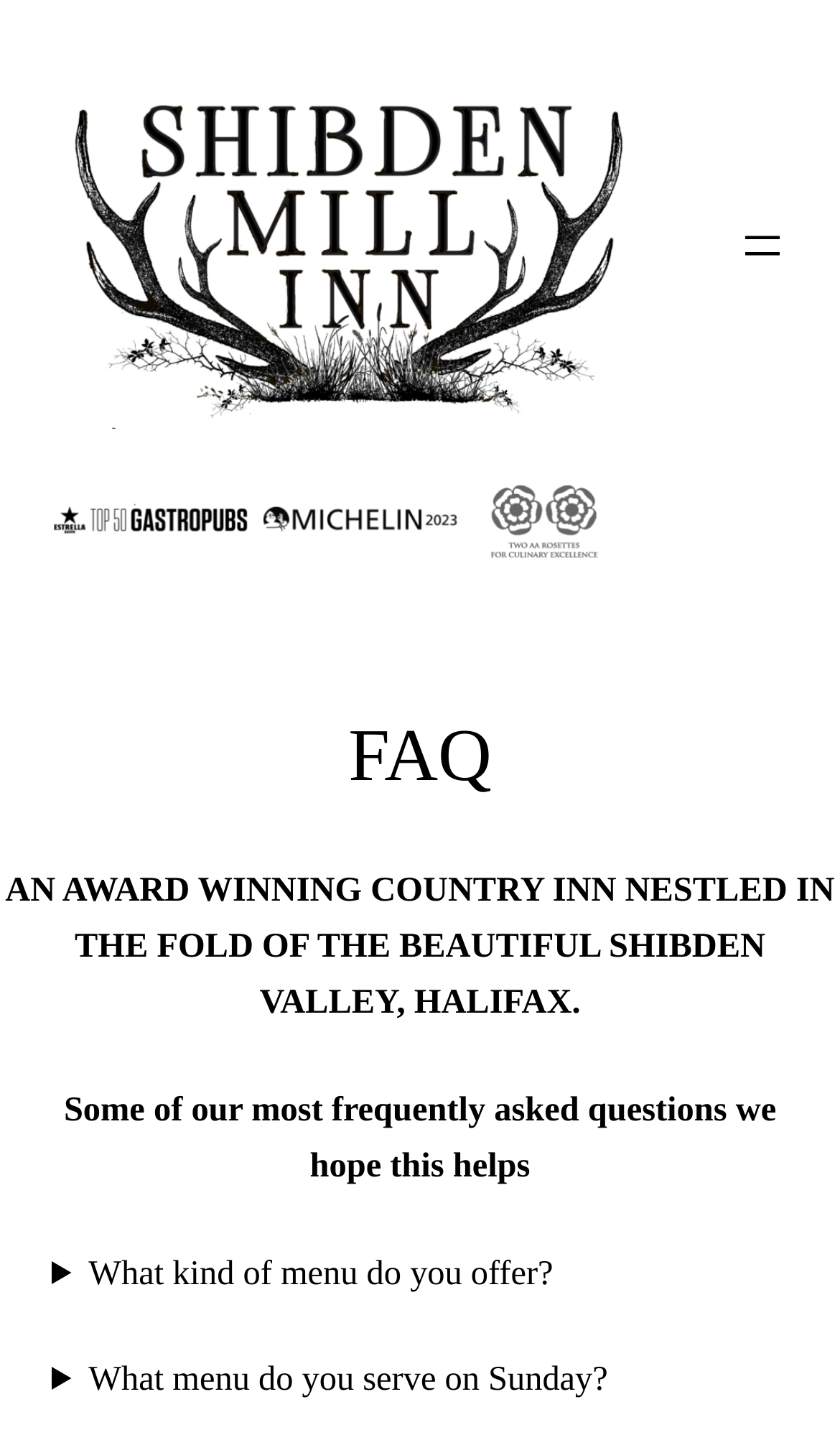Provide a comprehensive description of the webpage.

The webpage is about the FAQ section of Shibden Mill Inn, a country inn located in the Shibden Valley, Halifax. At the top left corner, there is a logo of Shibden Mill Inn, which is an image linked to the inn's homepage. 

To the top right, there is a navigation menu with an "Open menu" button. 

Below the logo, there is a heading that reads "FAQ" in a prominent font. Underneath the heading, there is a brief description of the inn, stating that it is an award-winning country inn nestled in the Shibden Valley. 

Further down, there is a paragraph of text that introduces the FAQ section, stating that it contains some of the most frequently asked questions and hopes to be helpful. 

The main content of the FAQ section is organized into accordion-style questions and answers. There are at least two questions, one asking about the type of menu offered and the other asking about the Sunday menu. These questions are initially collapsed, and users can expand them to reveal the answers.